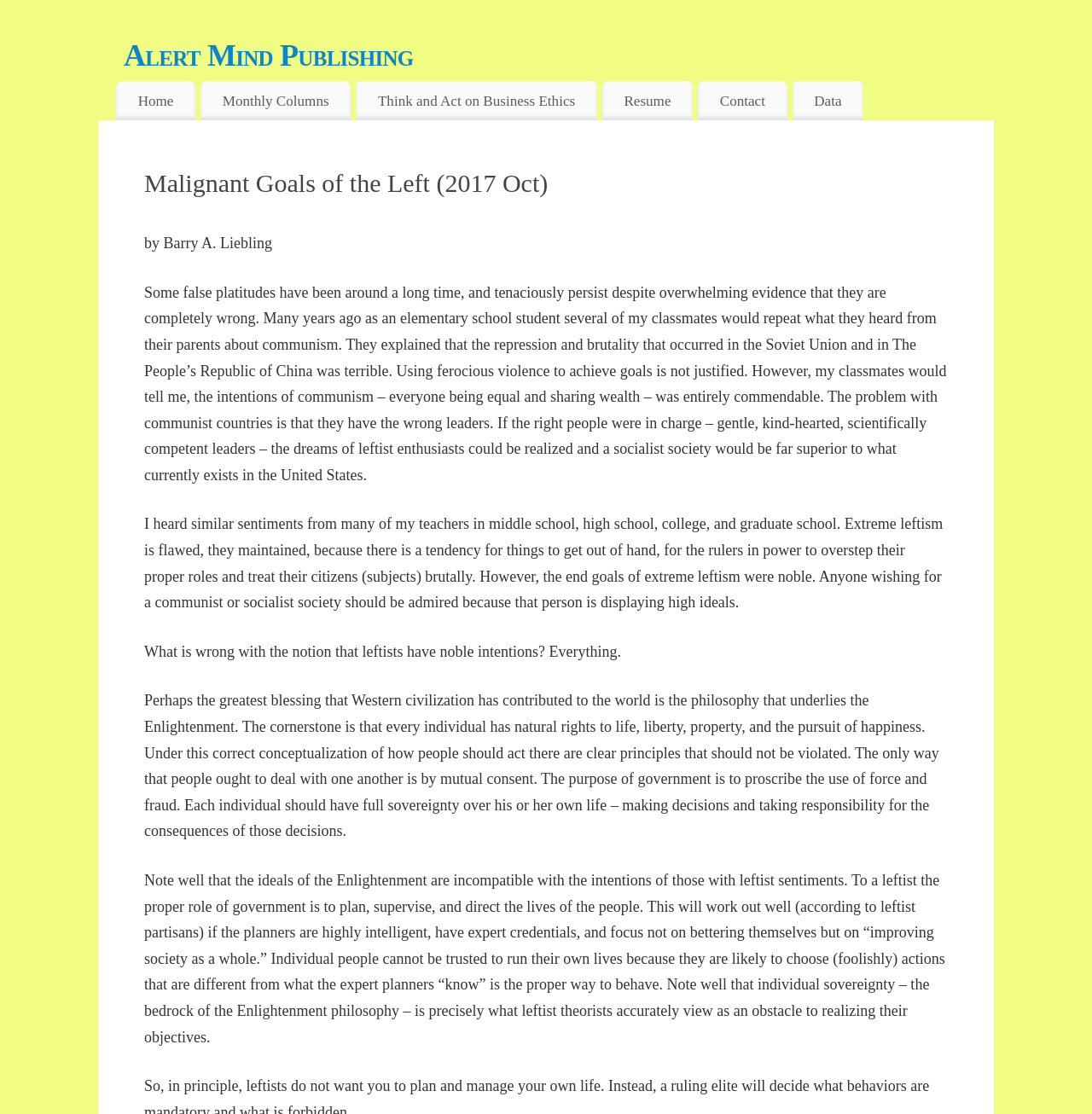What is the main topic of this article?
Answer the question with a single word or phrase derived from the image.

Leftist ideologies